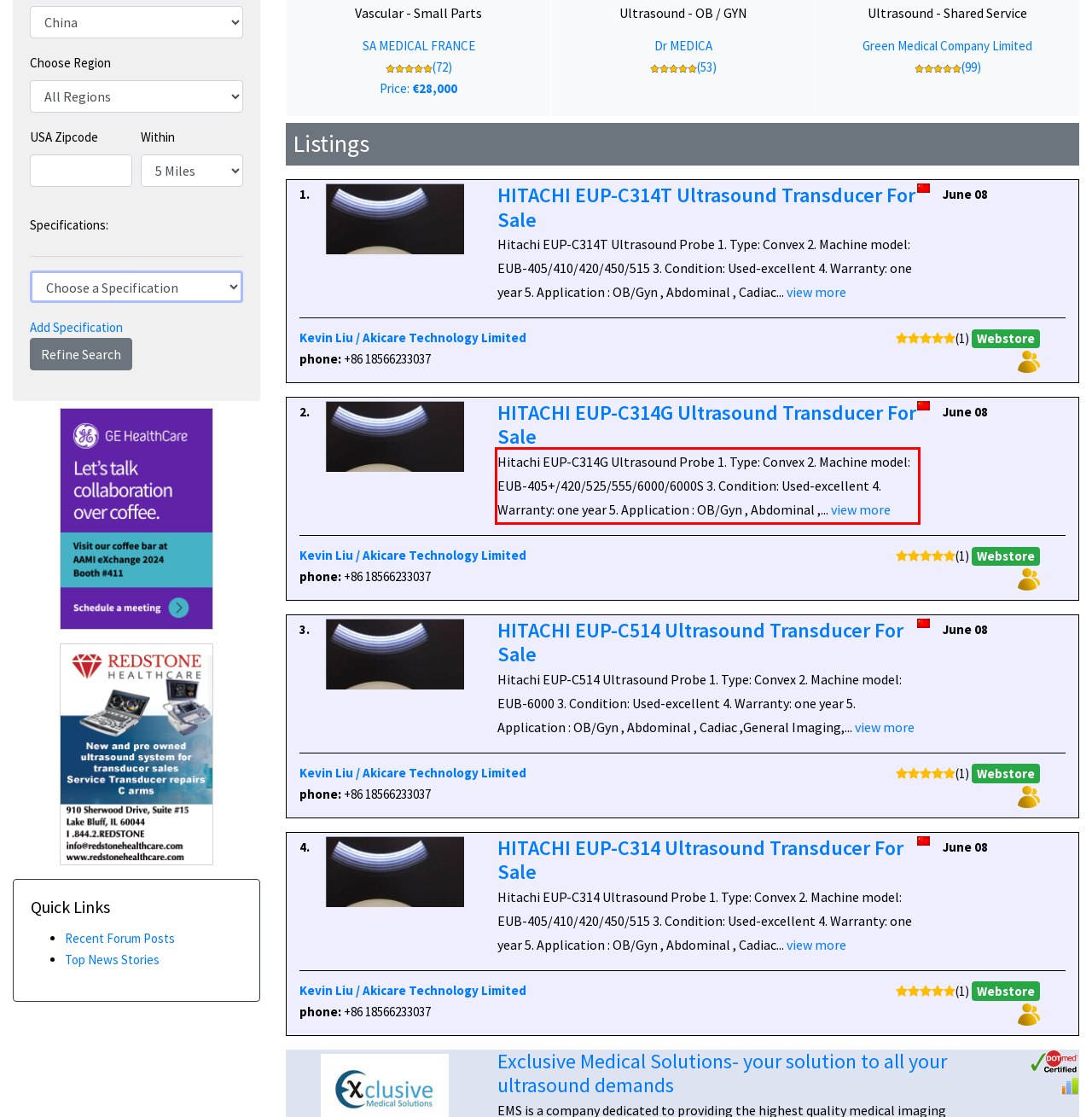Please extract the text content from the UI element enclosed by the red rectangle in the screenshot.

Hitachi EUP-C314G Ultrasound Probe 1. Type: Convex 2. Machine model: EUB-405+/420/525/555/6000/6000S 3. Condition: Used-excellent 4. Warranty: one year 5. Application : OB/Gyn , Abdominal ,... view more